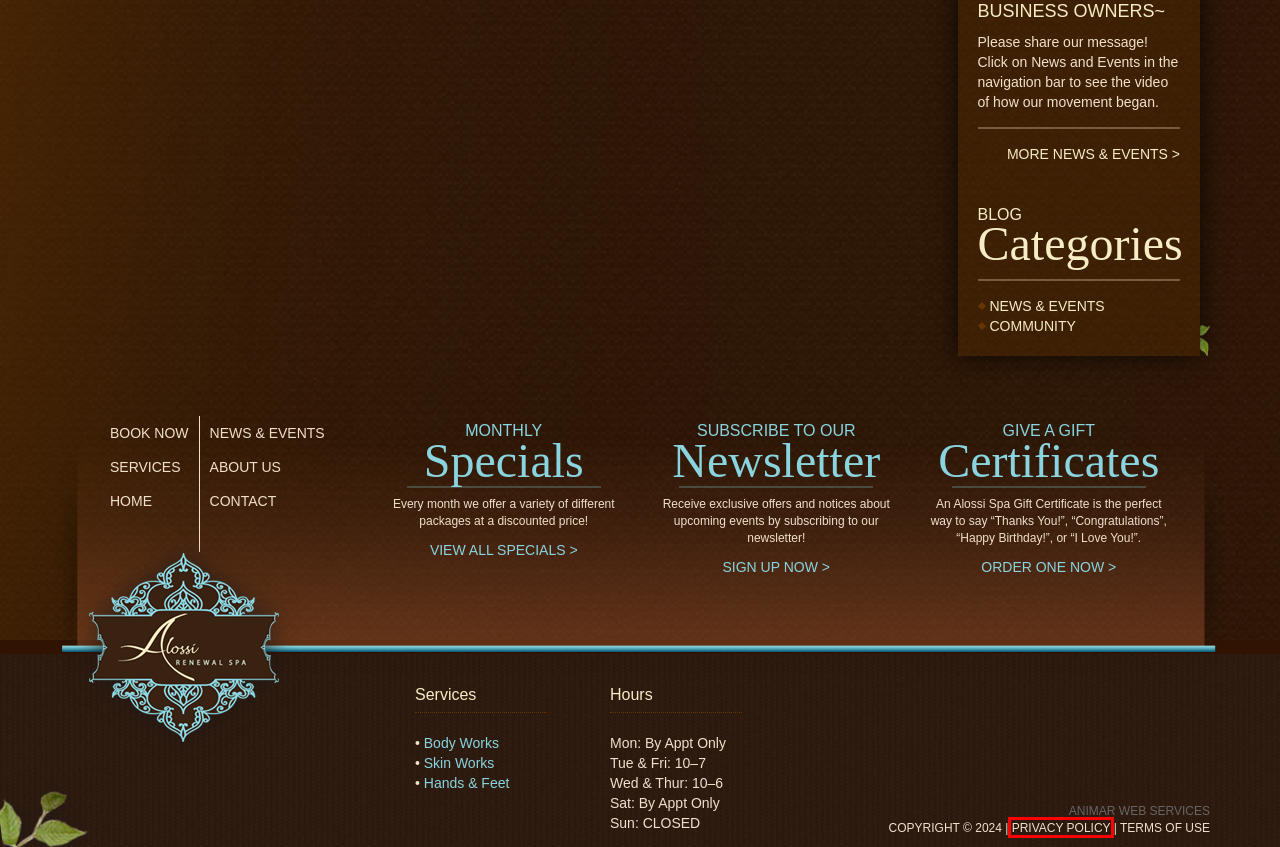Analyze the screenshot of a webpage that features a red rectangle bounding box. Pick the webpage description that best matches the new webpage you would see after clicking on the element within the red bounding box. Here are the candidates:
A. Newsletter Subscription | Alossi Renewal Spa | Garner NC
B. Animar – Managed Web Services
C. Alossi Renewal Spa Privacy Policy | Principles
D. Monthly Specials | Spa Services | Garner NC
E. Gift Certificates | Gift Cards | Alossi Renewal Spa
F. Website Terms of Use Agreement | Alossi Renewal Spa
G. Spa Treatment Services | Alossi | Garner NC | Raleigh NC
H. About Alossi Renewal Spa Services | Garner NC Wellness

C